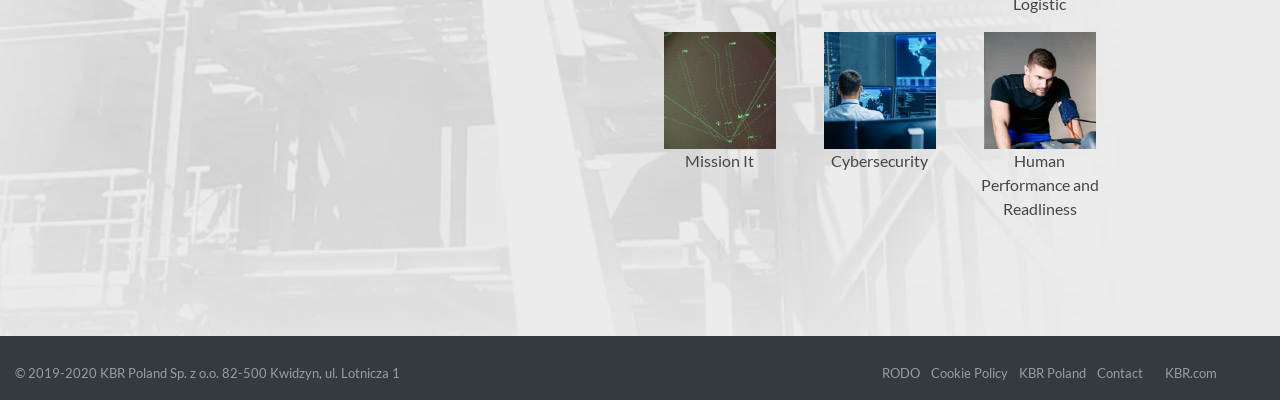Identify the bounding box coordinates for the UI element mentioned here: "RODO". Provide the coordinates as four float values between 0 and 1, i.e., [left, top, right, bottom].

[0.689, 0.904, 0.719, 0.951]